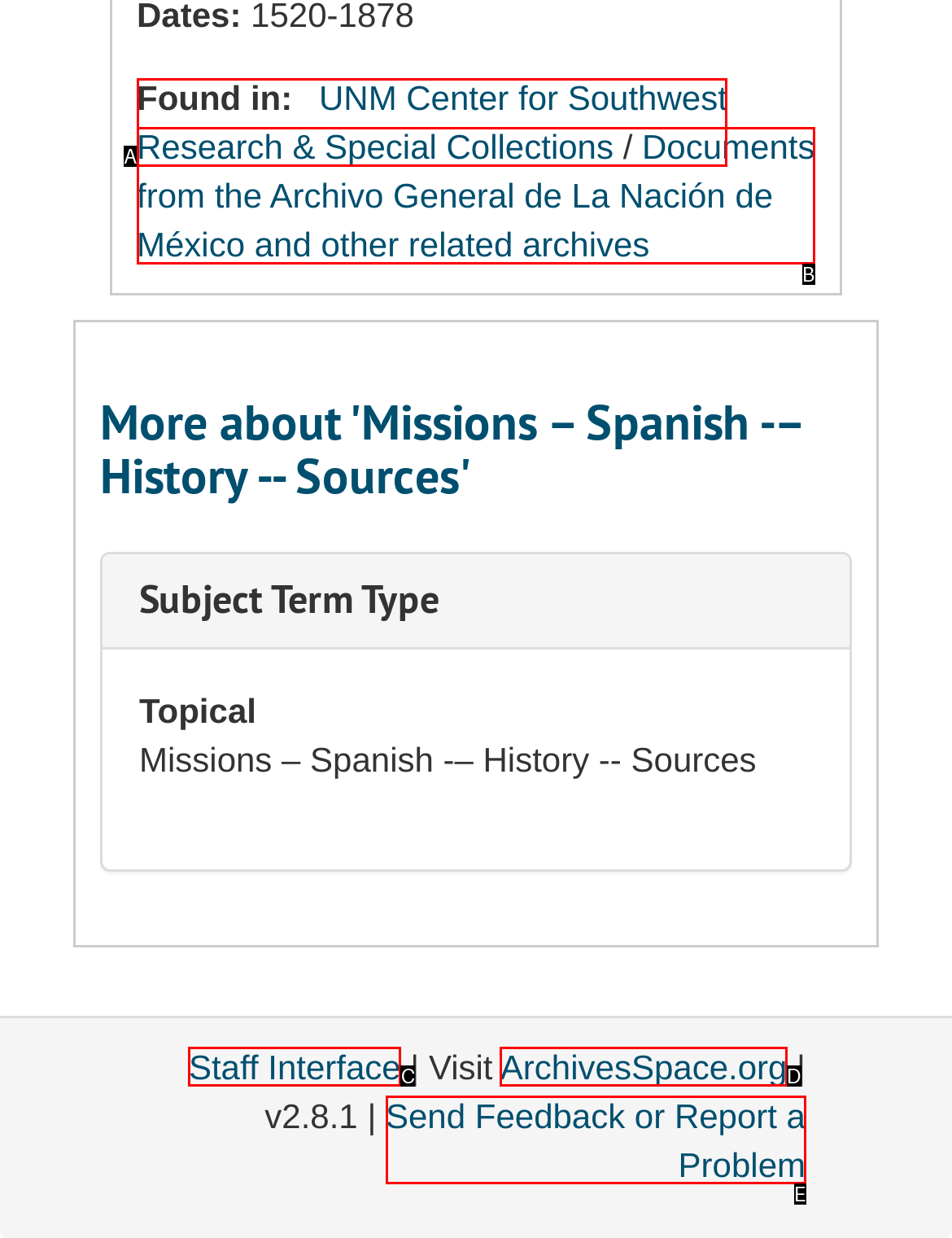Given the description: ArchivesSpace.org, choose the HTML element that matches it. Indicate your answer with the letter of the option.

D